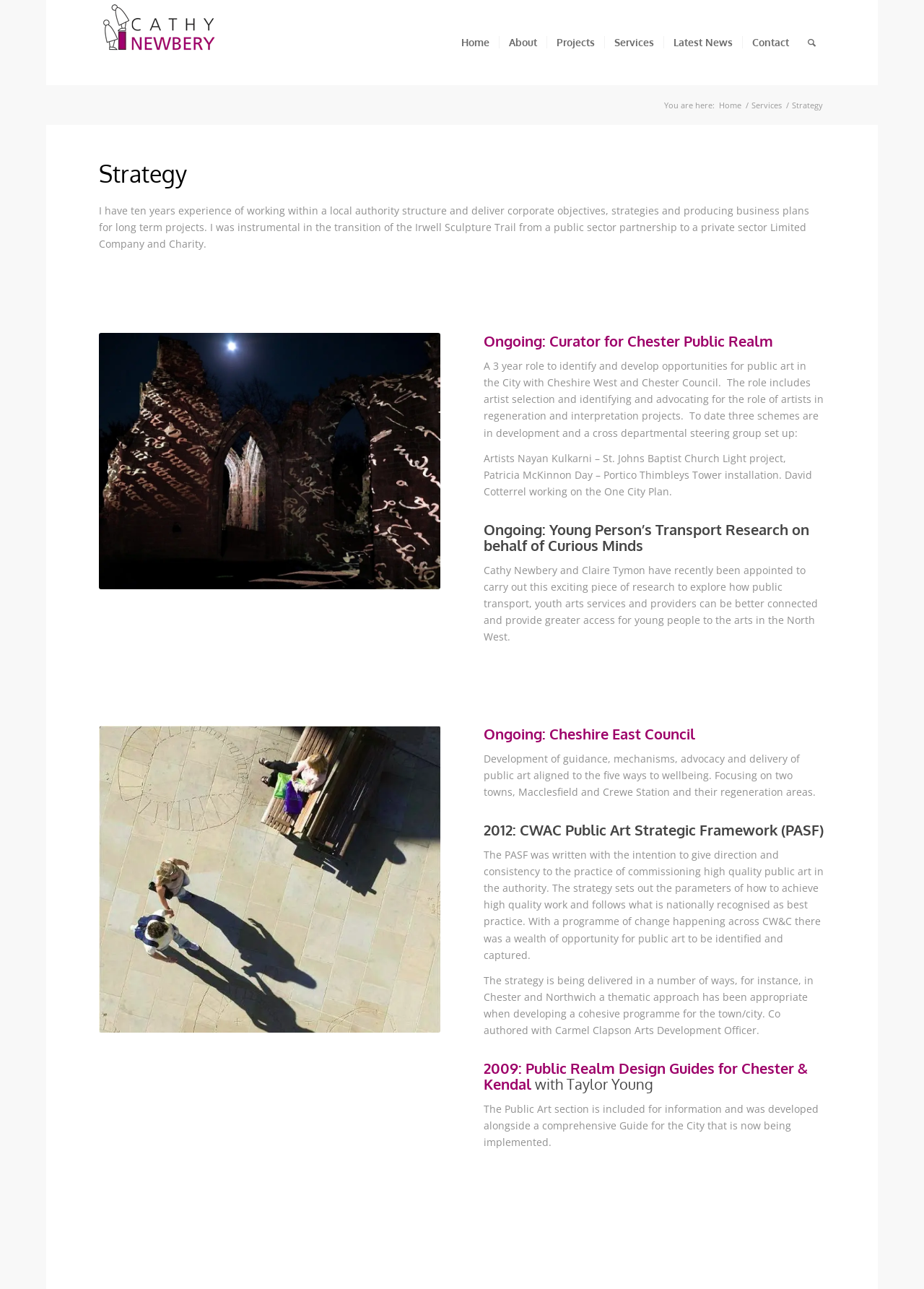What is the name of the person mentioned on this webpage?
Give a one-word or short-phrase answer derived from the screenshot.

Cathy Newbery